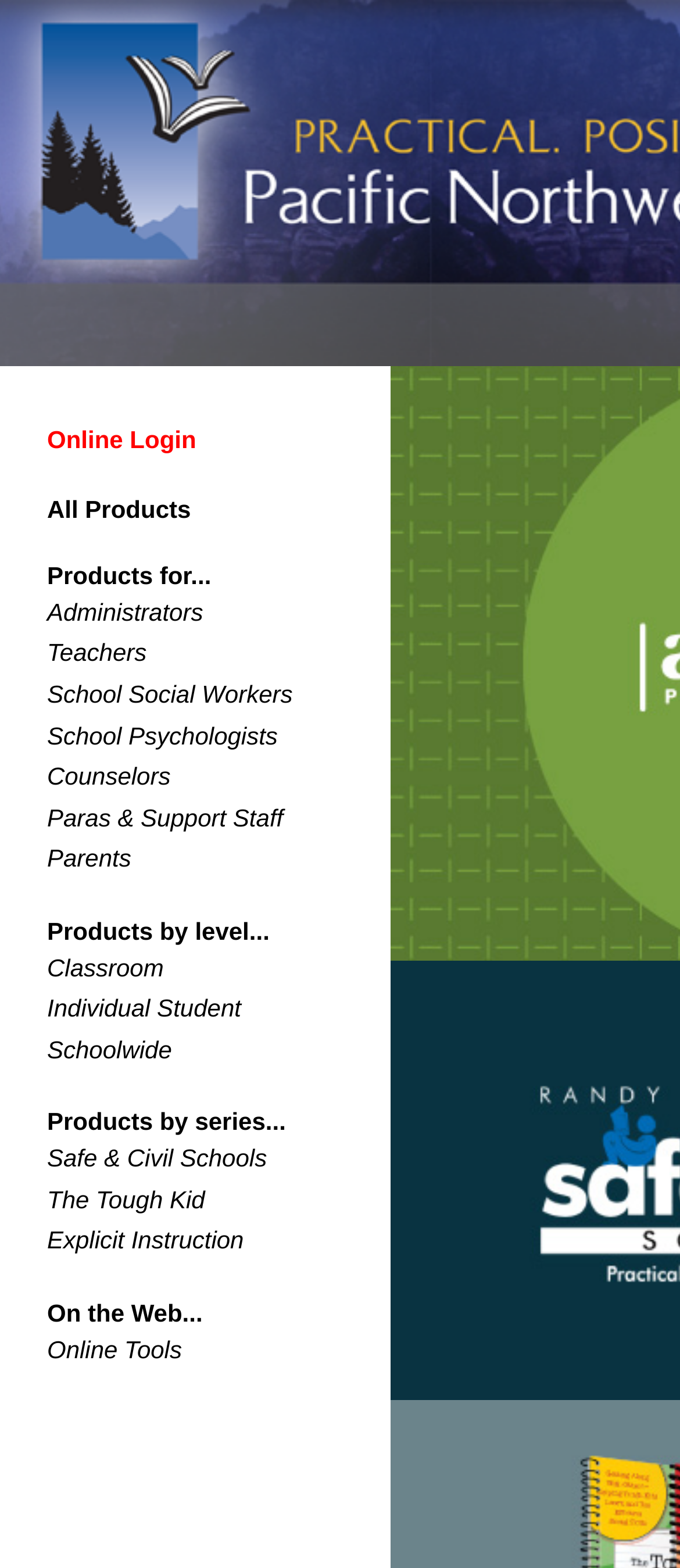Identify the bounding box coordinates necessary to click and complete the given instruction: "login online".

[0.069, 0.272, 0.289, 0.293]